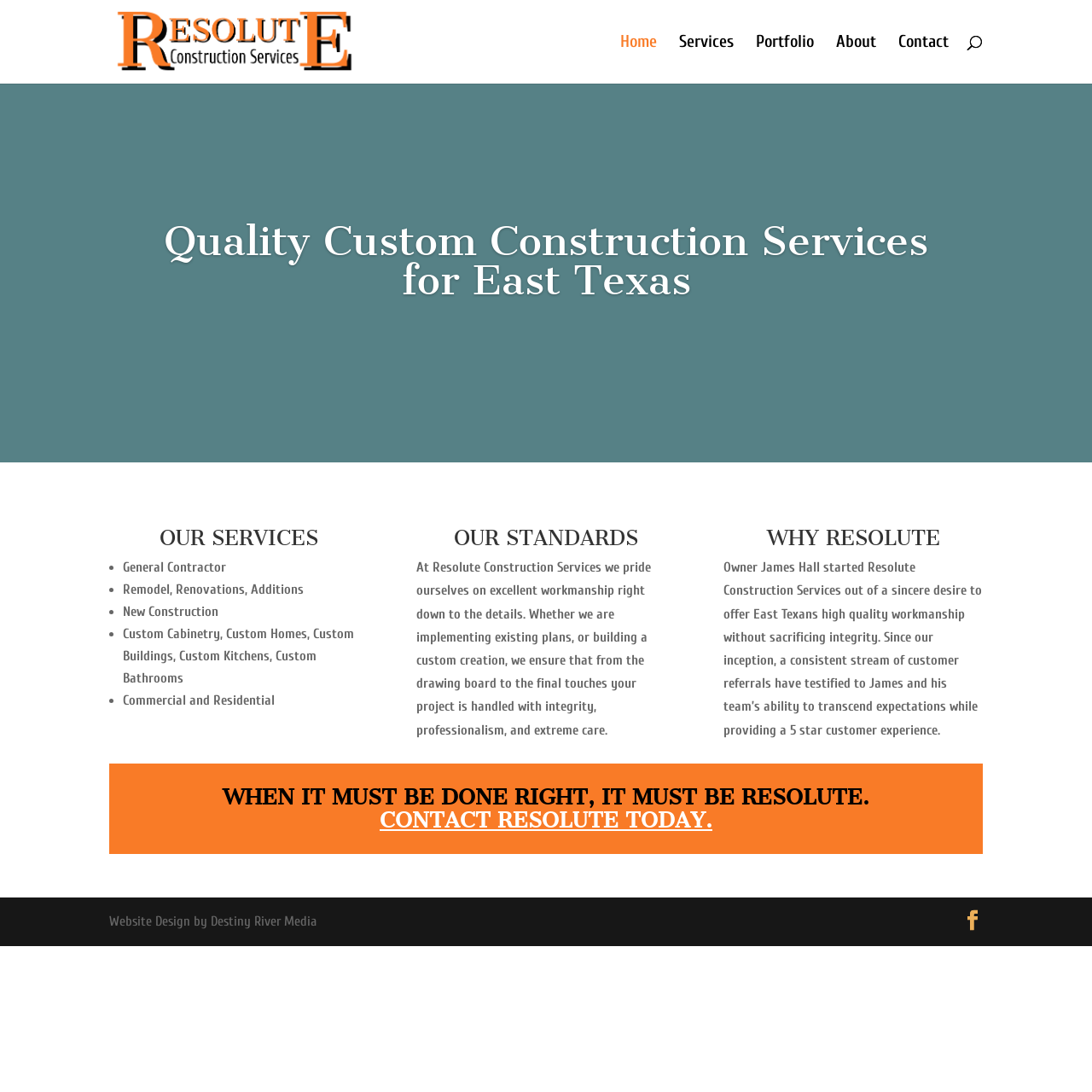Determine the bounding box for the described HTML element: "Live Notes". Ensure the coordinates are four float numbers between 0 and 1 in the format [left, top, right, bottom].

None